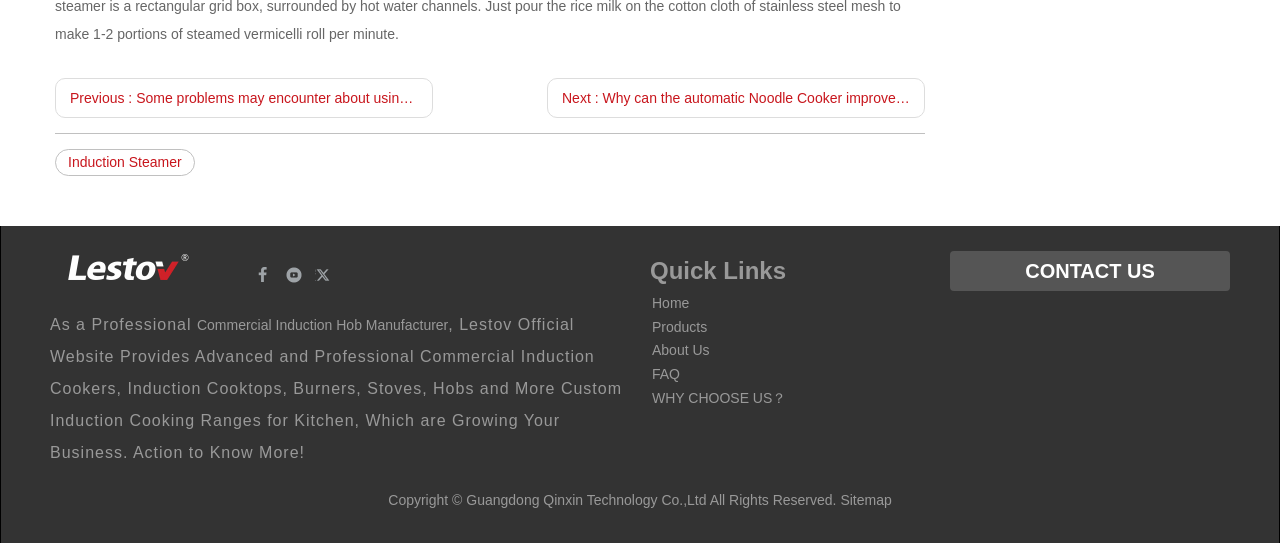What is the title of the 'Quick Links' section?
Please use the image to provide a one-word or short phrase answer.

Quick Links